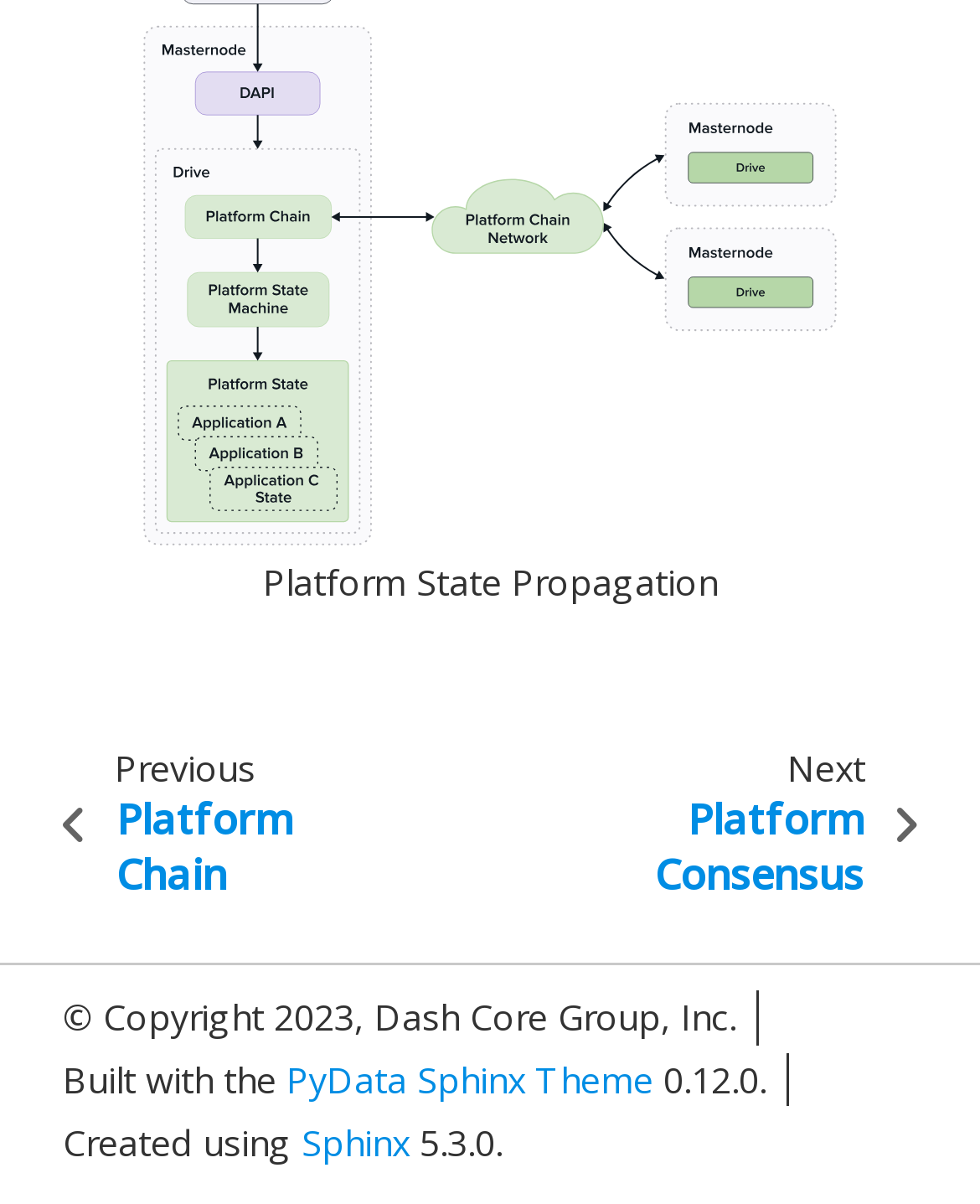What is the version of Sphinx used?
Provide a detailed answer to the question, using the image to inform your response.

I found the version of Sphinx used by looking at the StaticText element with the text '5.3.0.' which is located at the bottom of the page, near the copyright information.